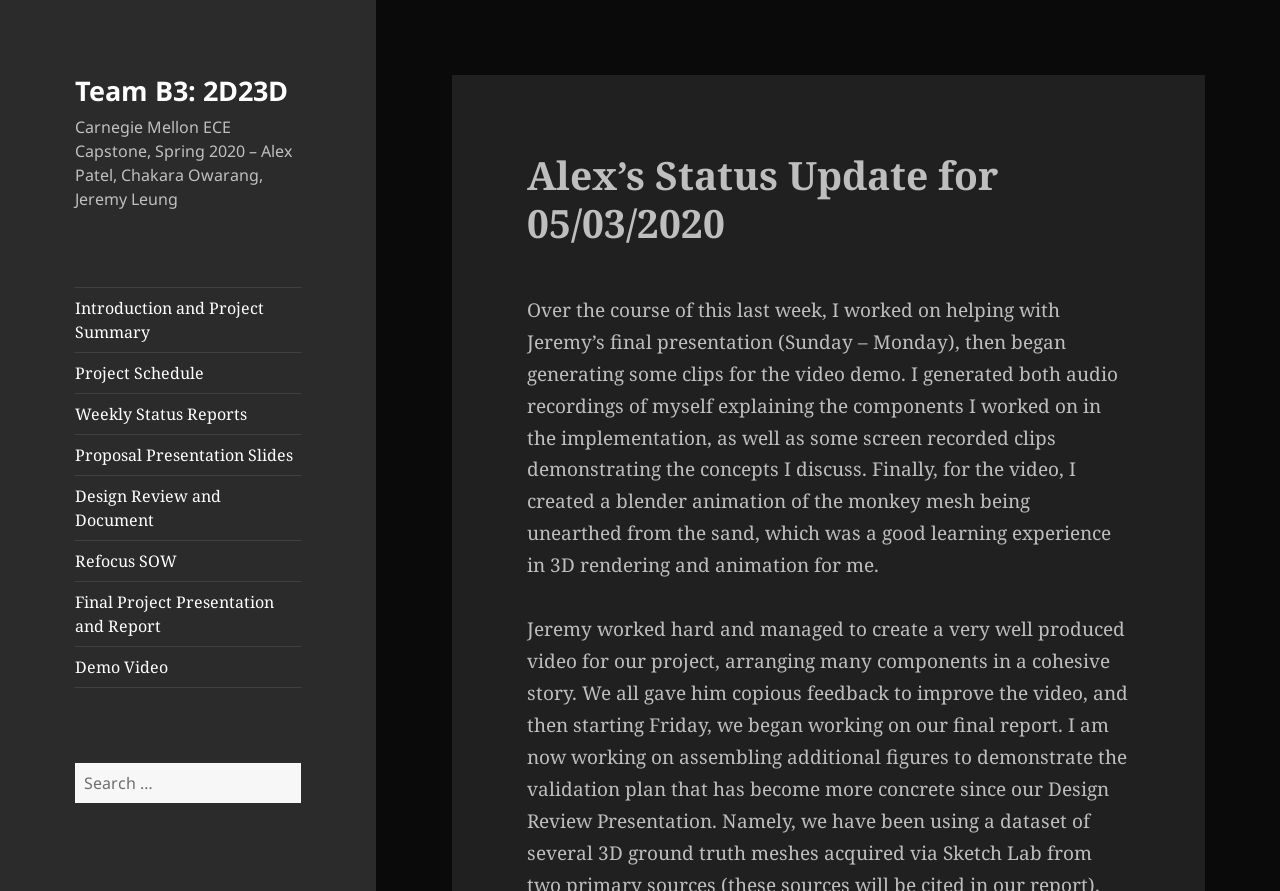How many links are on the webpage?
Look at the screenshot and respond with a single word or phrase.

9